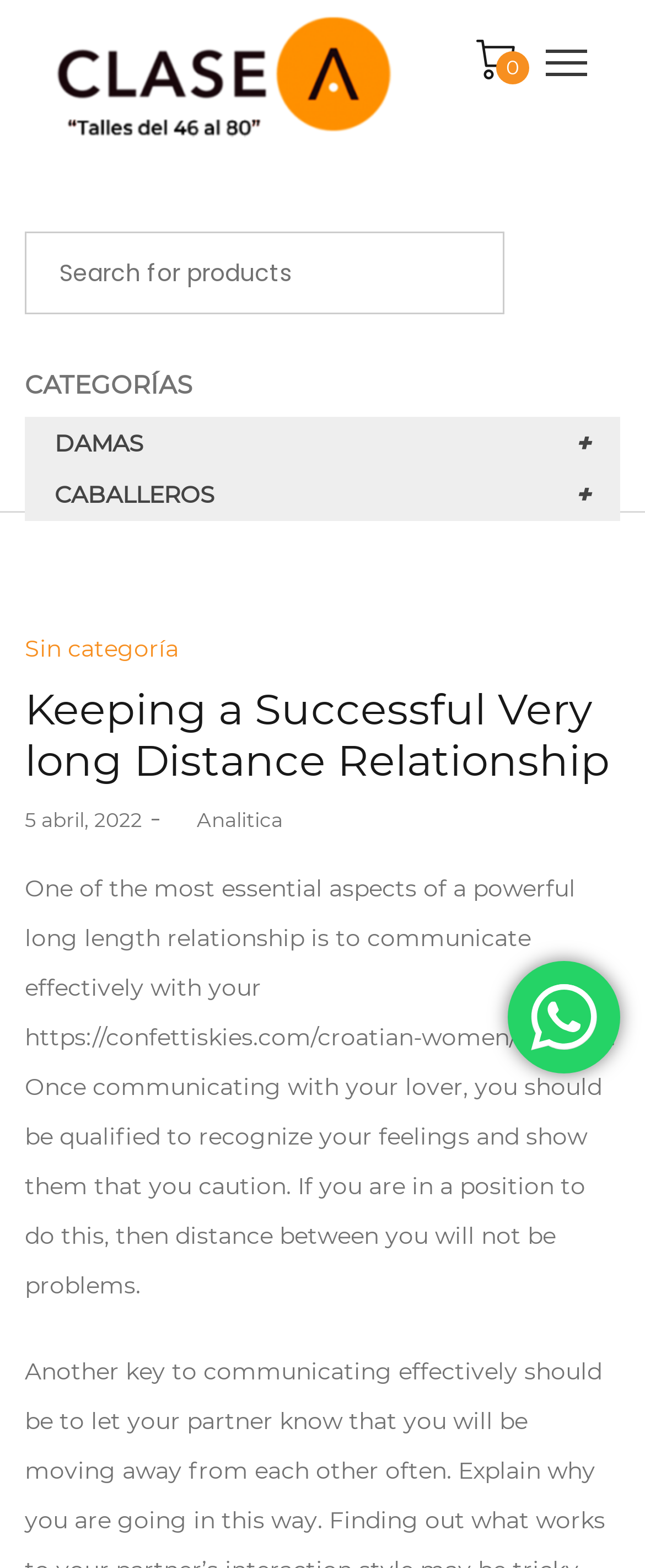Please analyze the image and give a detailed answer to the question:
What is the author of the article?

I determined the answer by looking at the link 'by Analitica' which is a byline indicating the author of the article.